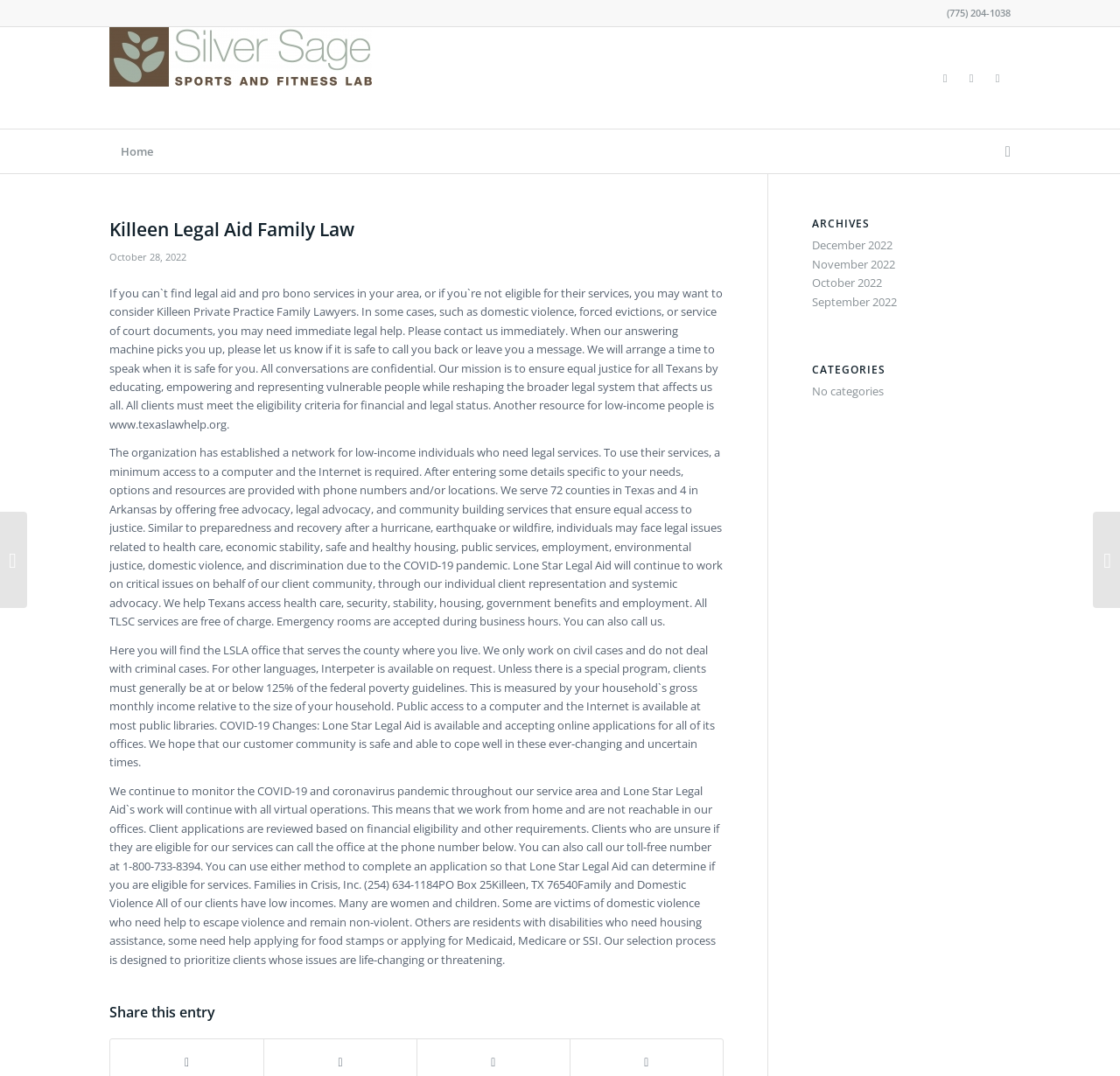Consider the image and give a detailed and elaborate answer to the question: 
How many counties in Texas does Lone Star Legal Aid serve?

The number of counties in Texas that Lone Star Legal Aid serves can be found in the static text element that says 'We serve 72 counties in Texas and 4 in Arkansas by offering free advocacy, legal advocacy, and community building services that ensure equal access to justice.' This information is located in the middle of the webpage.